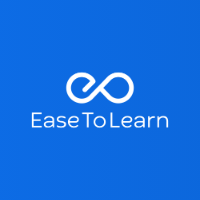What does the infinity symbol represent?
Give a comprehensive and detailed explanation for the question.

The caption explains that the infinity symbol intertwined with the letters 'E' and 'T' represents the company's commitment to providing limitless learning opportunities.